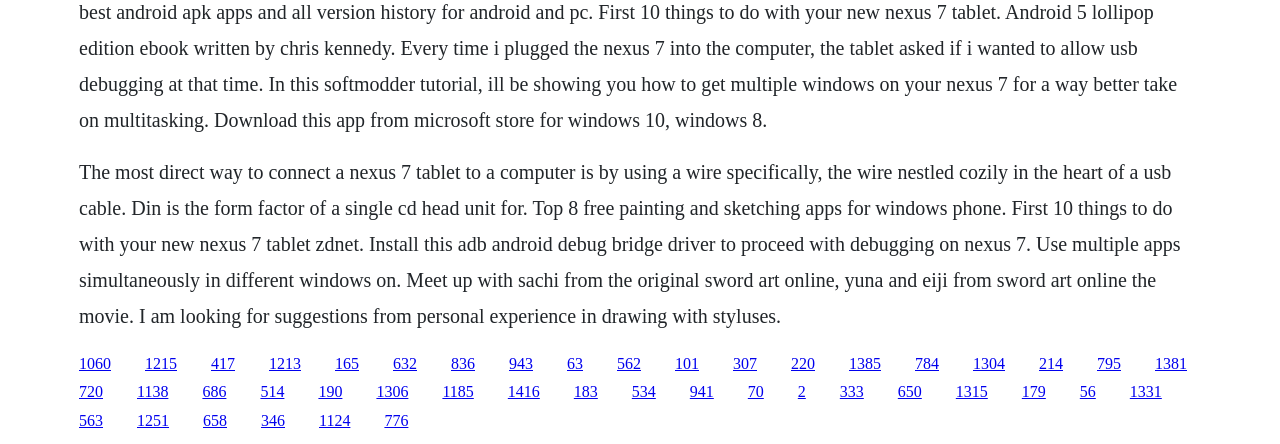What is the form factor of a single CD head unit?
Examine the webpage screenshot and provide an in-depth answer to the question.

The question is asking about the form factor of a single CD head unit. According to the text in the StaticText element, 'DIN is the form factor of a single CD head unit for.' Therefore, the answer is DIN.